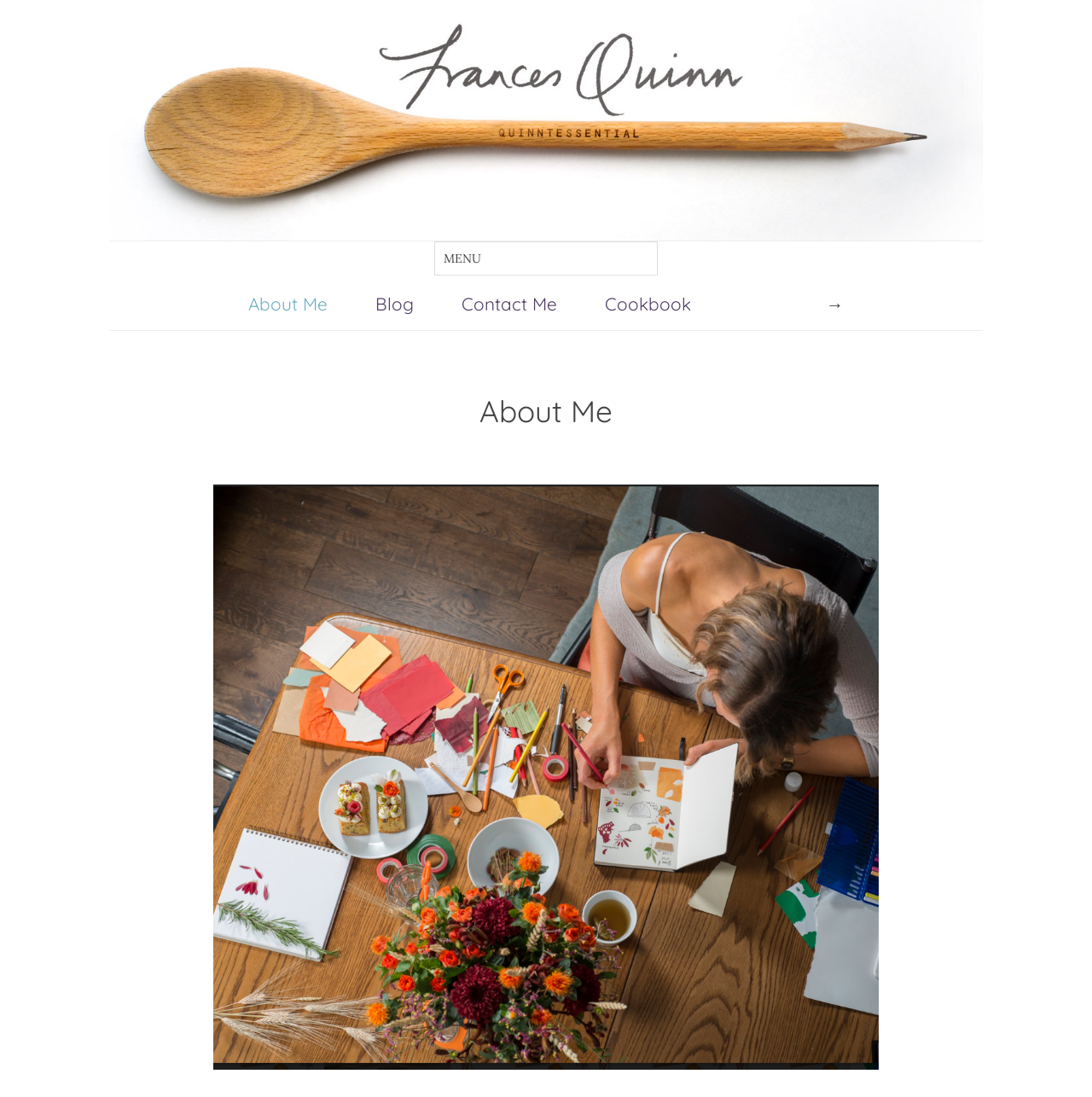Find the bounding box coordinates of the area to click in order to follow the instruction: "go to the About Me page".

[0.227, 0.264, 0.3, 0.29]